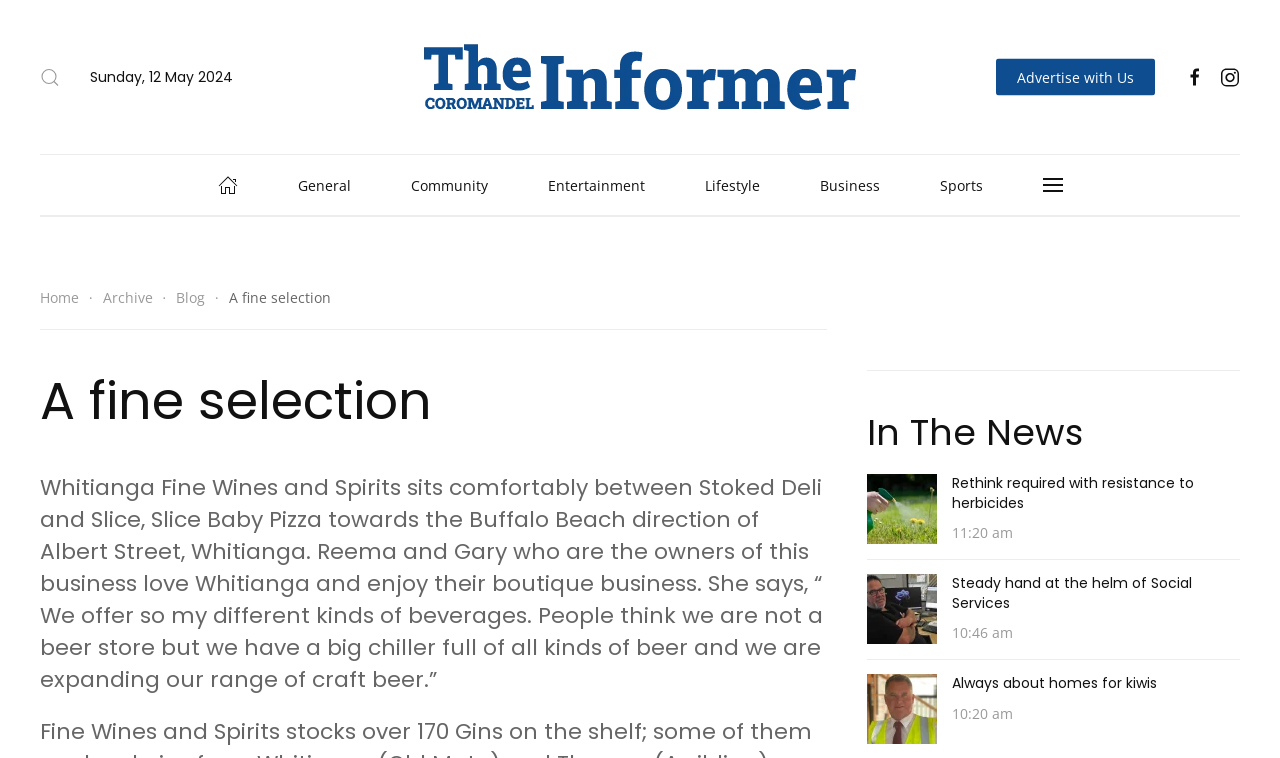Please extract the title of the webpage.

A fine selection